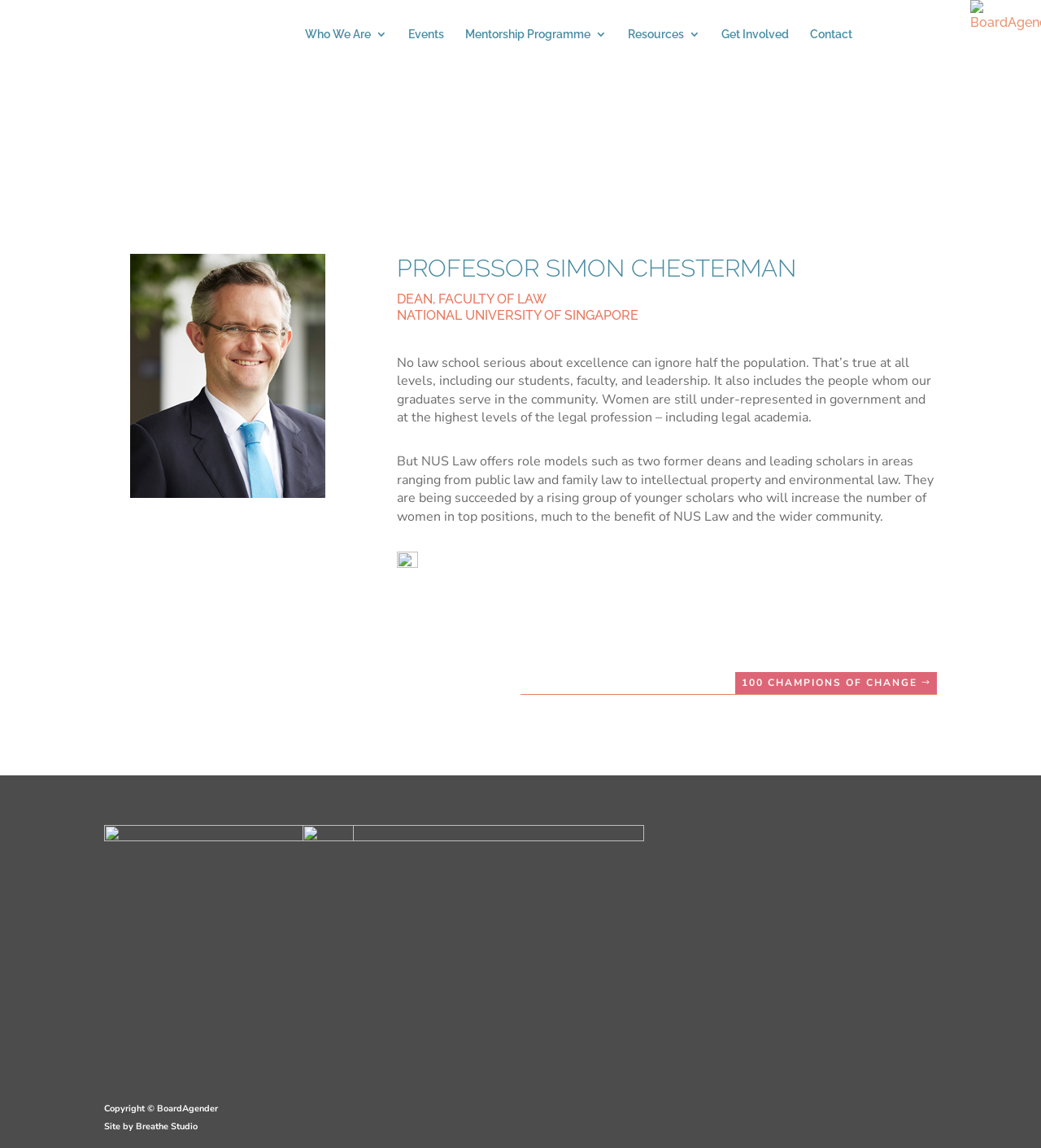What is the organization that PROFESSOR SIMON CHESTERMAN is associated with?
Give a single word or phrase answer based on the content of the image.

BoardAgender